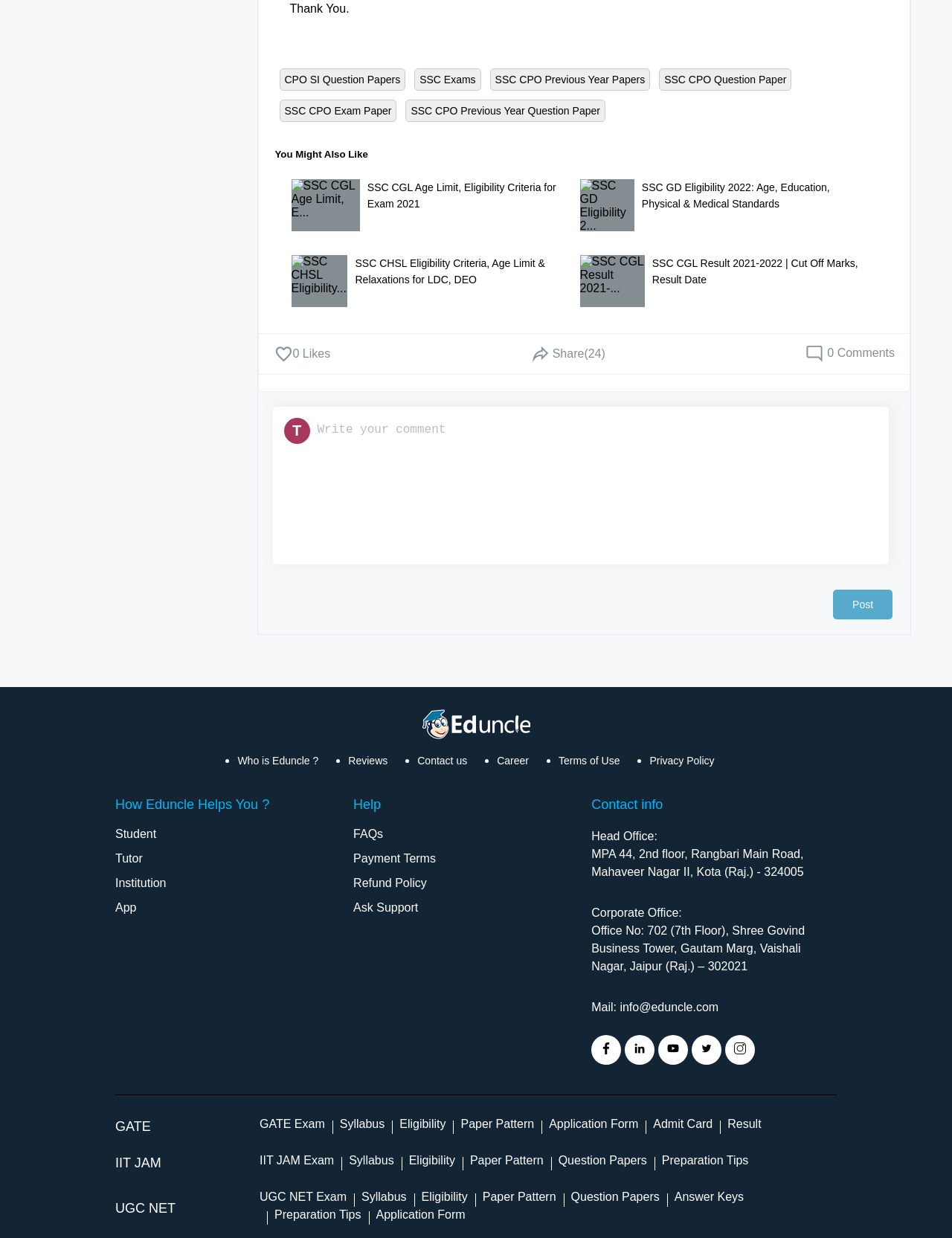What type of academic professional is Eduncle intended to help?
Give a thorough and detailed response to the question.

Eduncle is intended to help various types of academic professionals, including students, tutors, and institutions, as indicated by the links under the 'How Eduncle Helps You?' section.